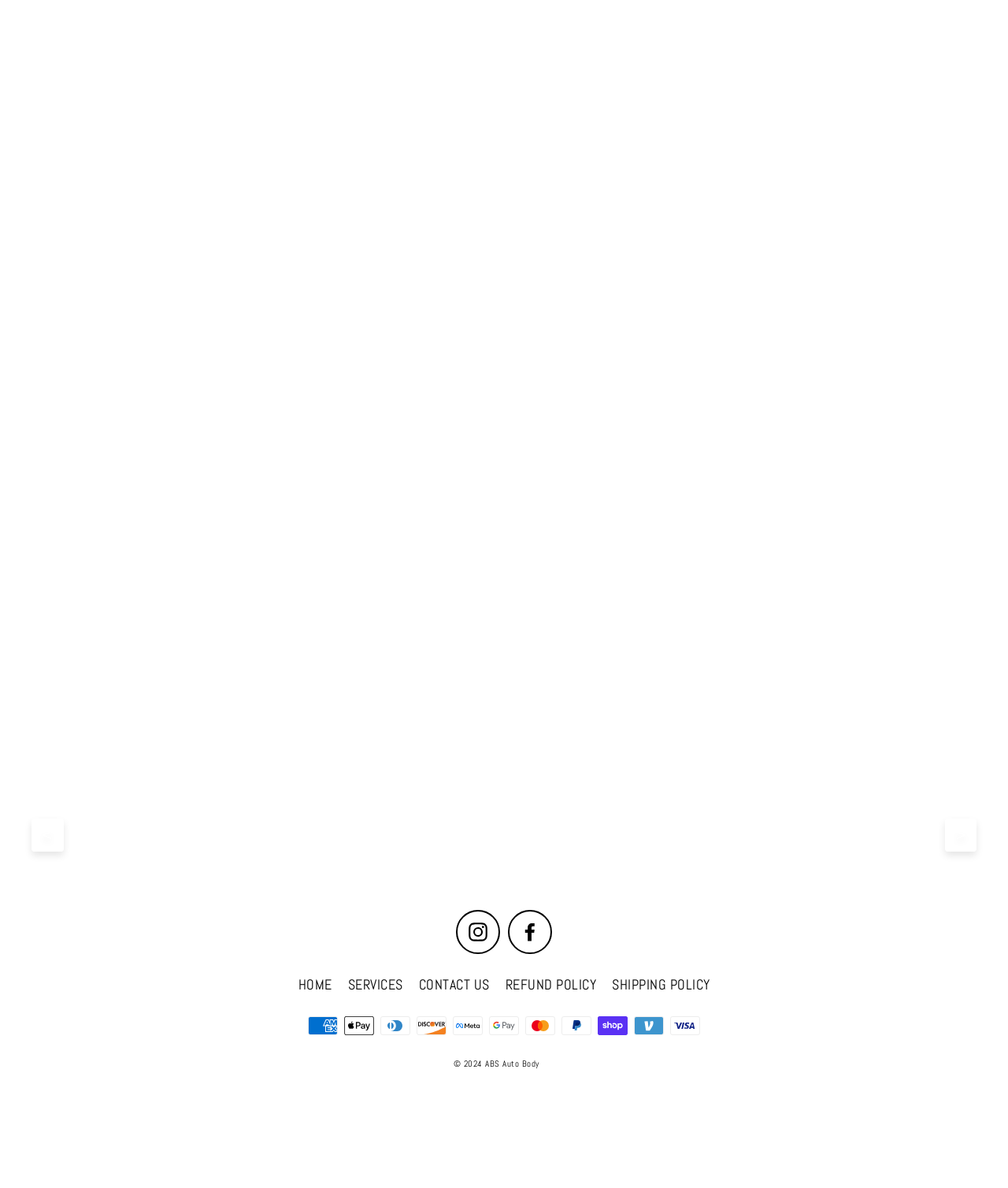Identify the bounding box coordinates necessary to click and complete the given instruction: "Click the next page button".

[0.937, 0.689, 0.969, 0.717]